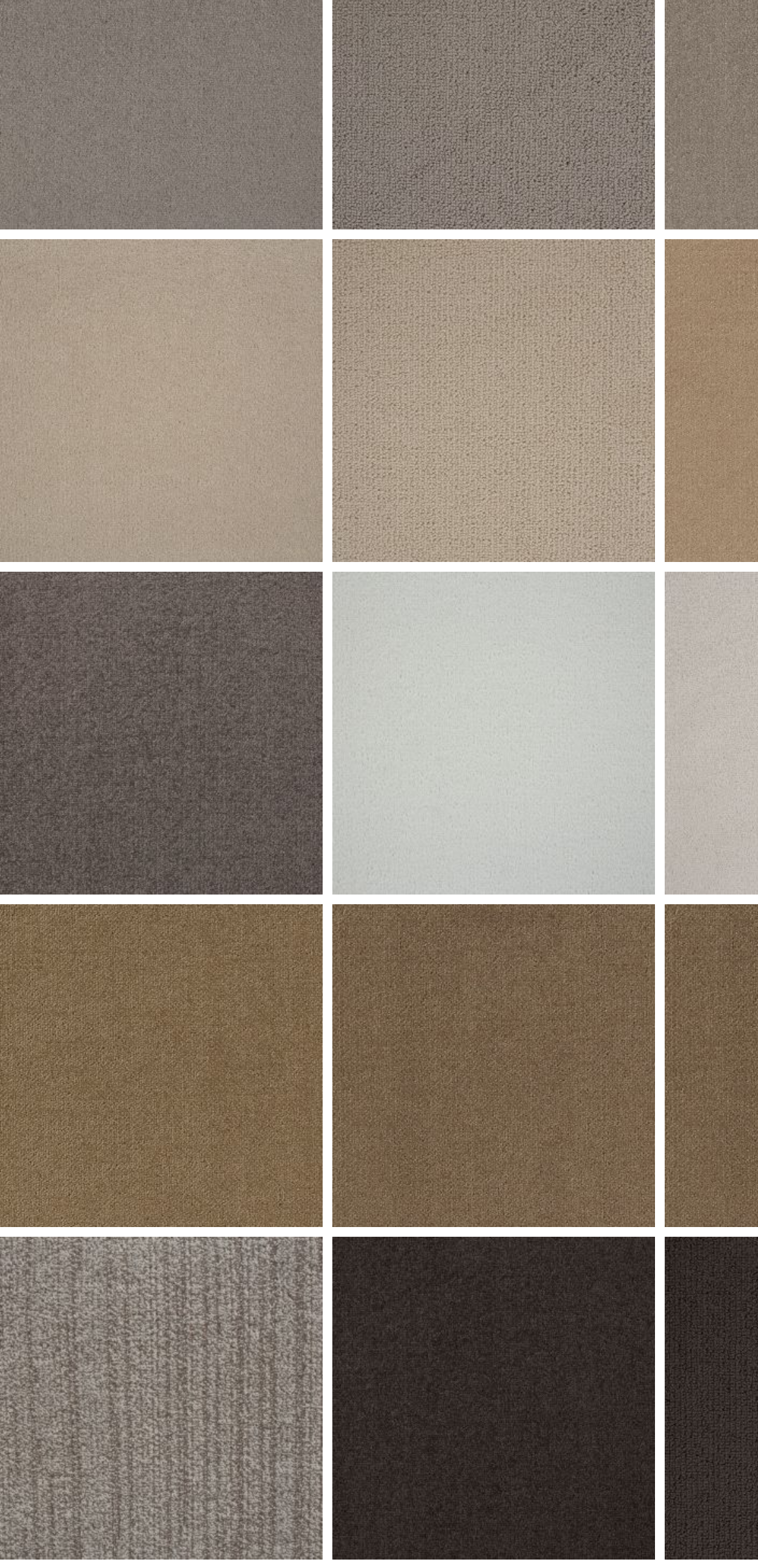Please determine the bounding box coordinates for the UI element described here. Use the format (top-left x, top-left y, bottom-right x, bottom-right y) with values bounded between 0 and 1: Soldy Luxe Loop Telethon 1071-1007

[0.438, 0.152, 0.864, 0.358]